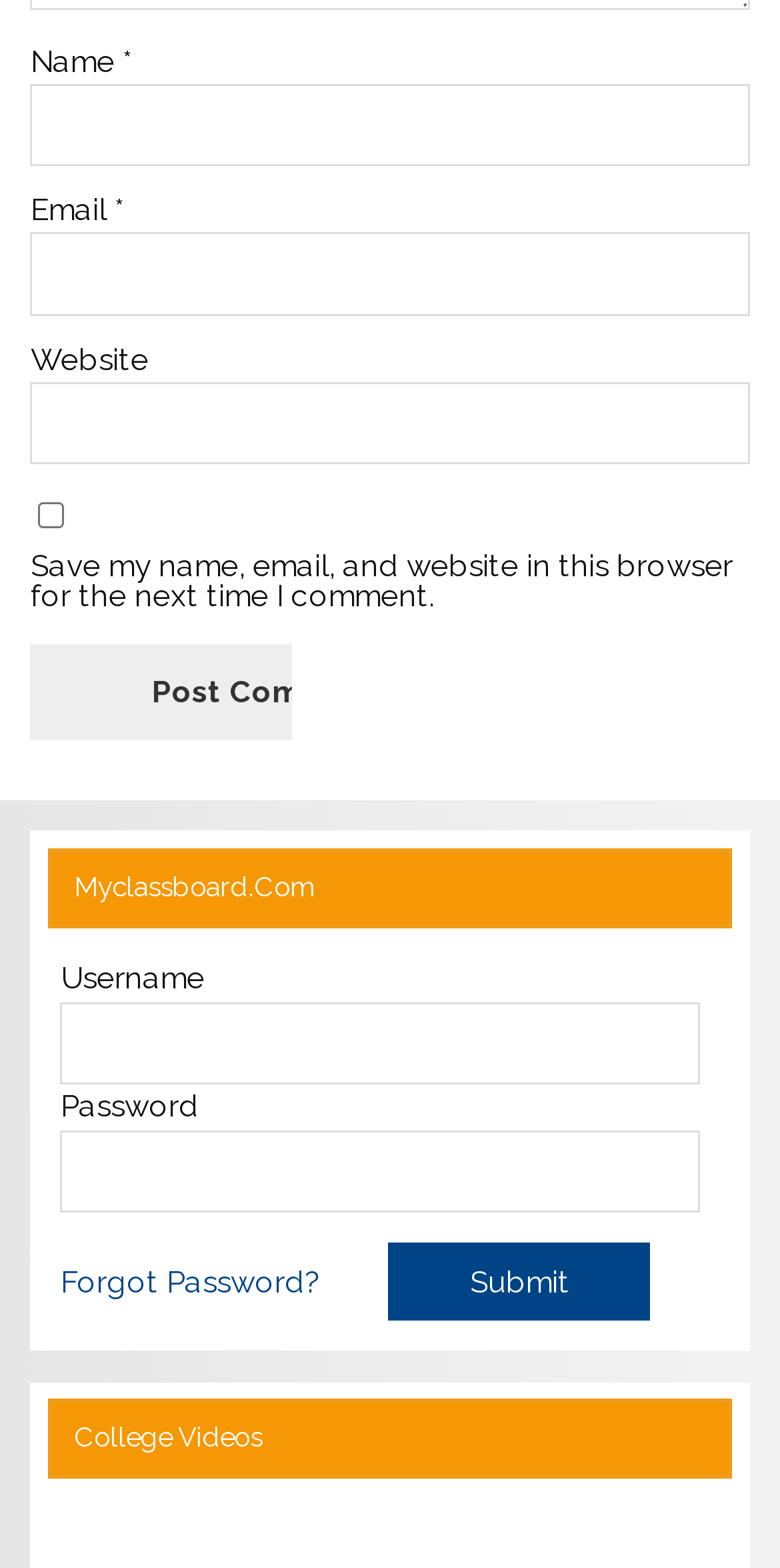Find the bounding box coordinates for the HTML element described in this sentence: "name="Uname"". Provide the coordinates as four float numbers between 0 and 1, in the format [left, top, right, bottom].

[0.078, 0.639, 0.897, 0.692]